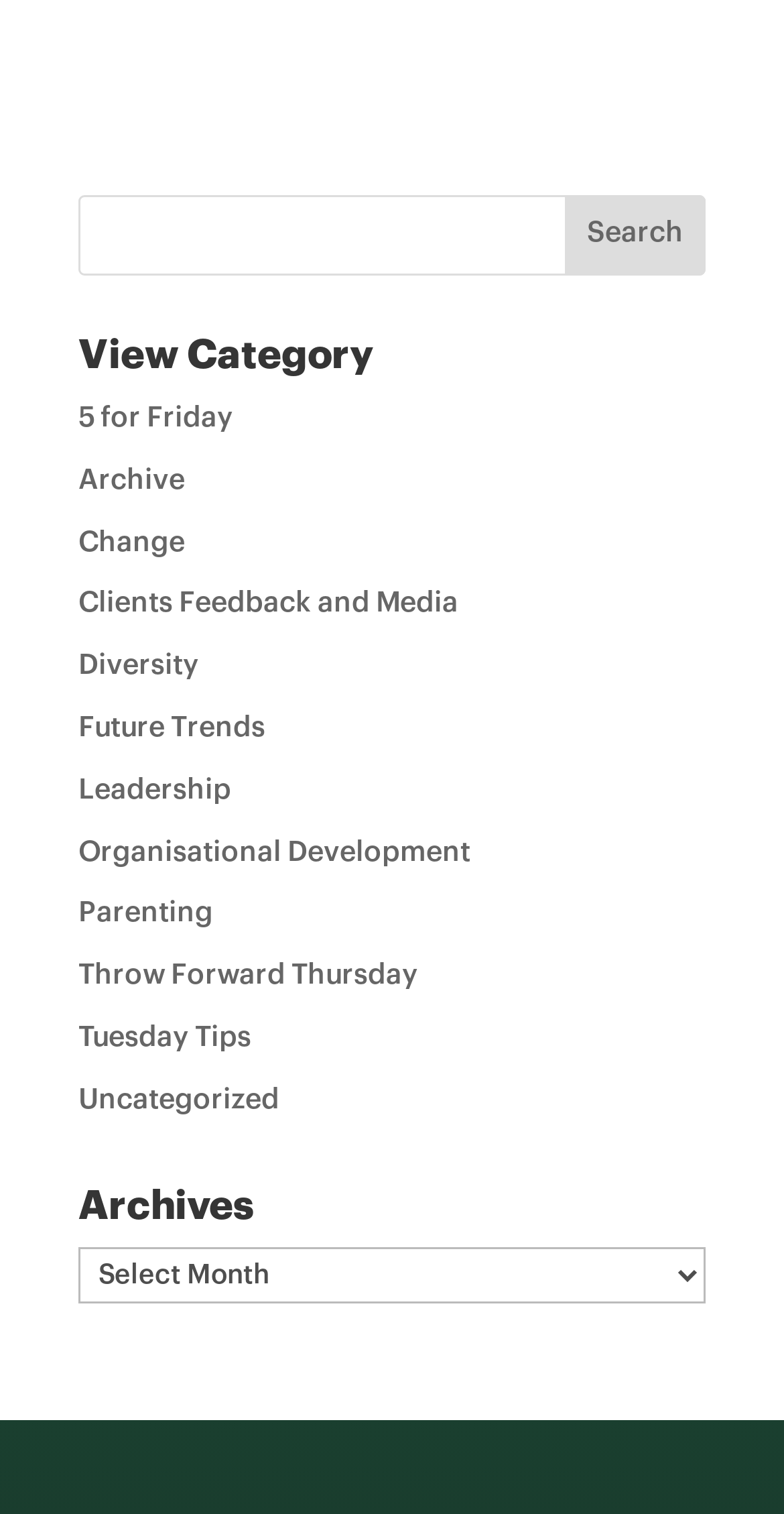How many links are under the 'View Category' heading?
Look at the image and answer the question with a single word or phrase.

12